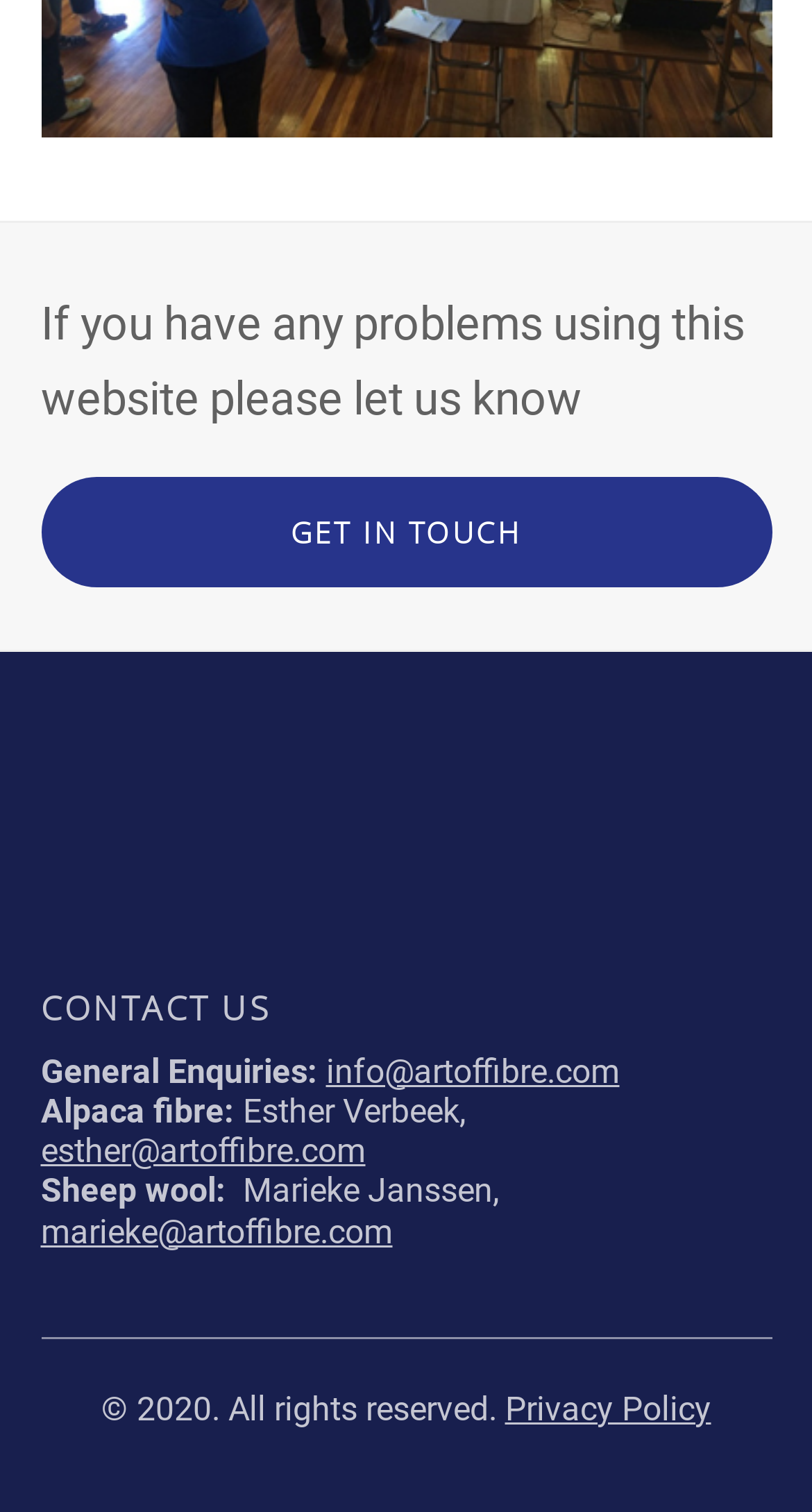Who is the contact person for alpaca fibre?
Please look at the screenshot and answer in one word or a short phrase.

Esther Verbeek